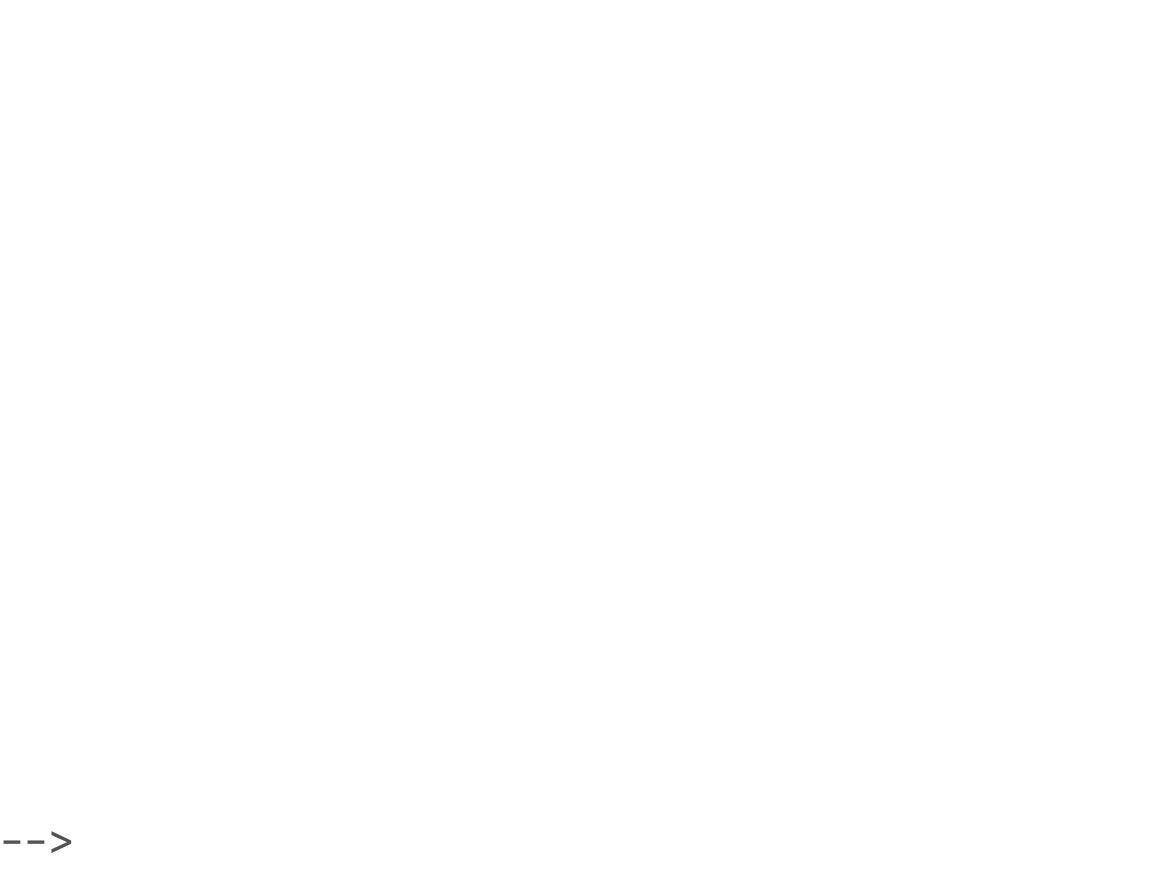What social media platform is linked?
Look at the image and respond with a single word or a short phrase.

Facebook